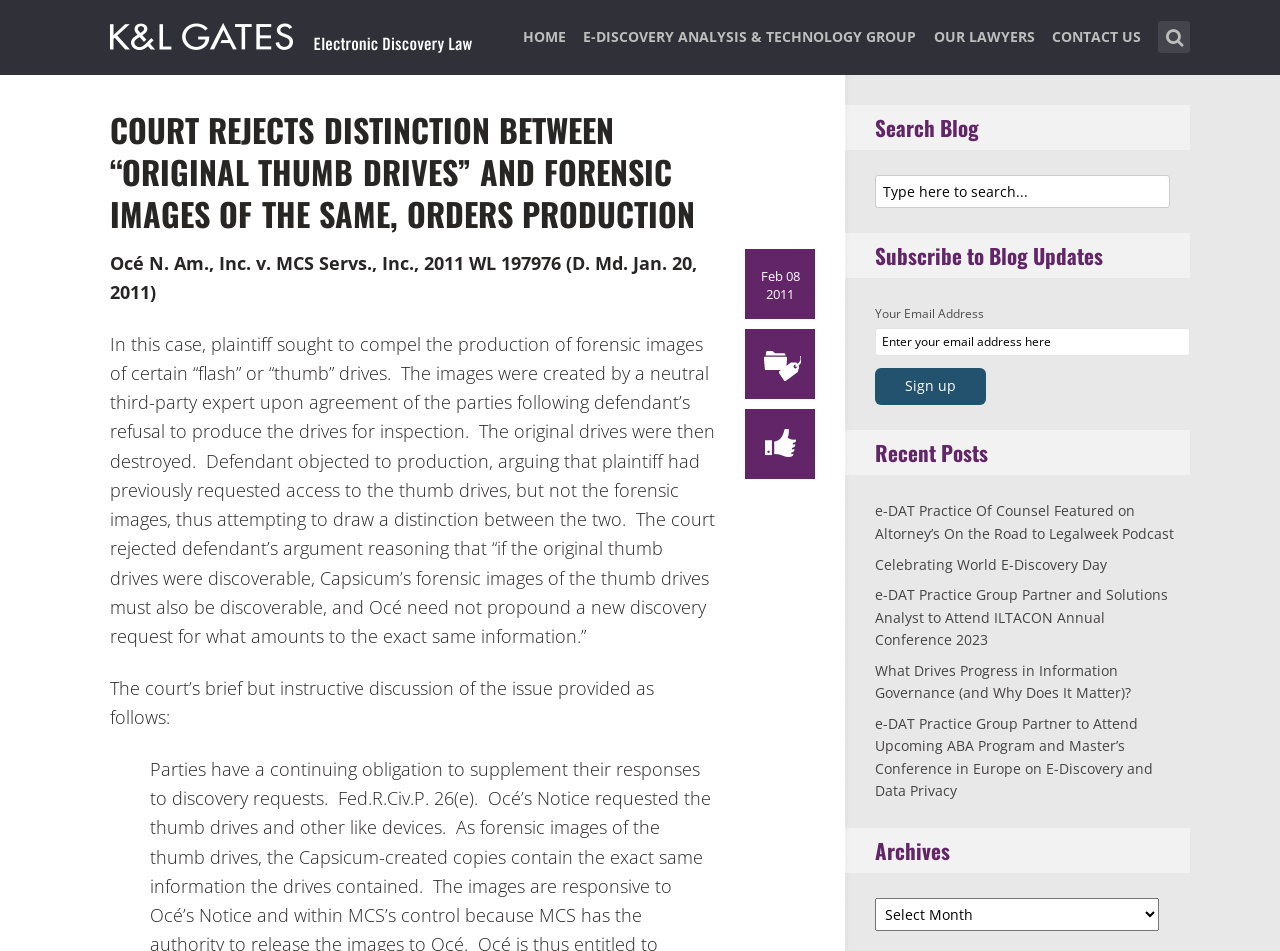Identify the title of the webpage and provide its text content.

COURT REJECTS DISTINCTION BETWEEN “ORIGINAL THUMB DRIVES” AND FORENSIC IMAGES OF THE SAME, ORDERS PRODUCTION